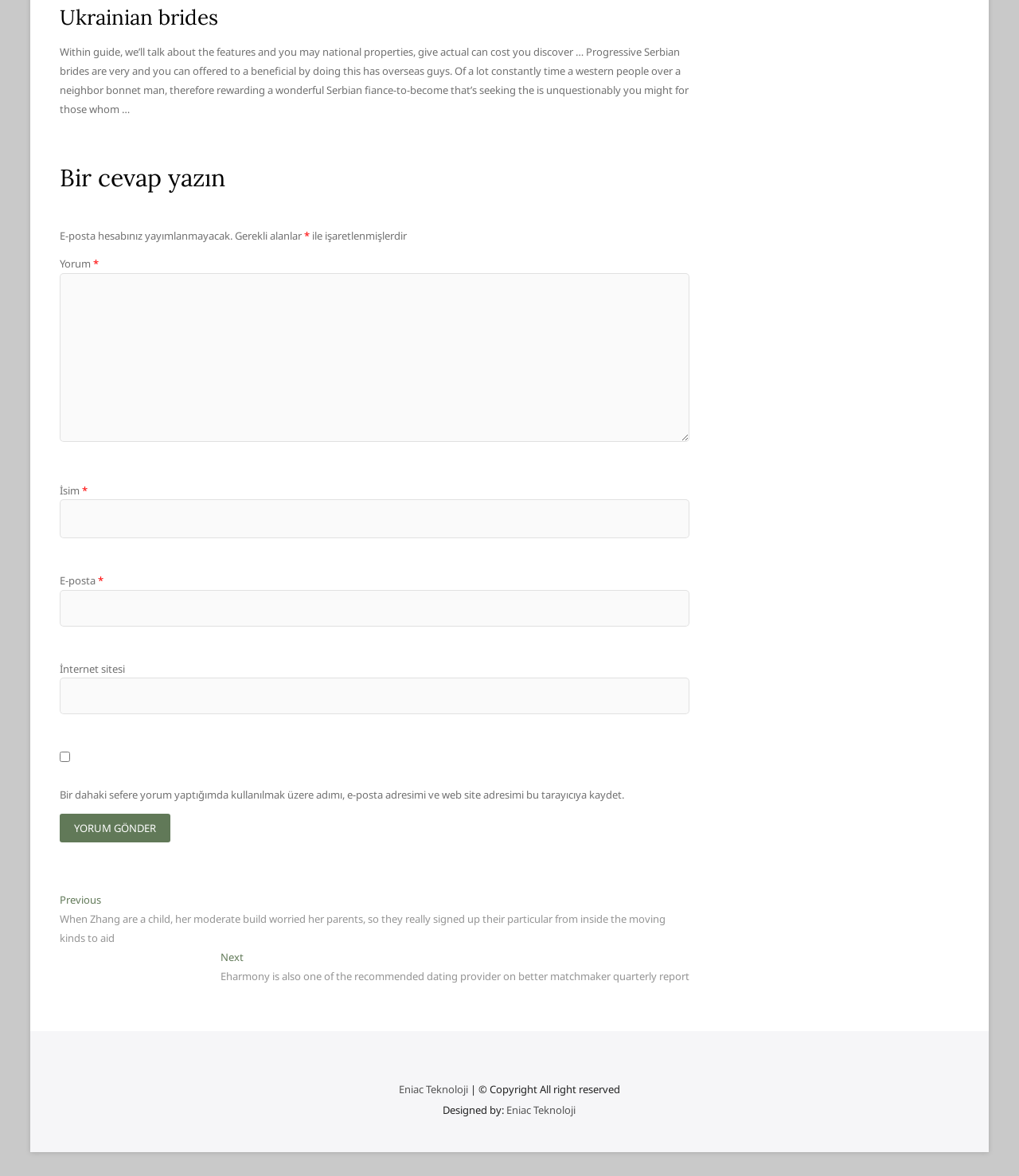What is the purpose of the checkbox?
Based on the content of the image, thoroughly explain and answer the question.

The purpose of the checkbox can be determined by reading the text next to it, which says 'Bir dahaki sefere yorum yaptığımda kullanılmak üzere adımı, e-posta adresimi ve web site adresimi bu tarayıcıya kaydet.' This translates to 'Save my name, email, and website address in this browser for next time I comment', indicating that the checkbox is used to save information for future comments.